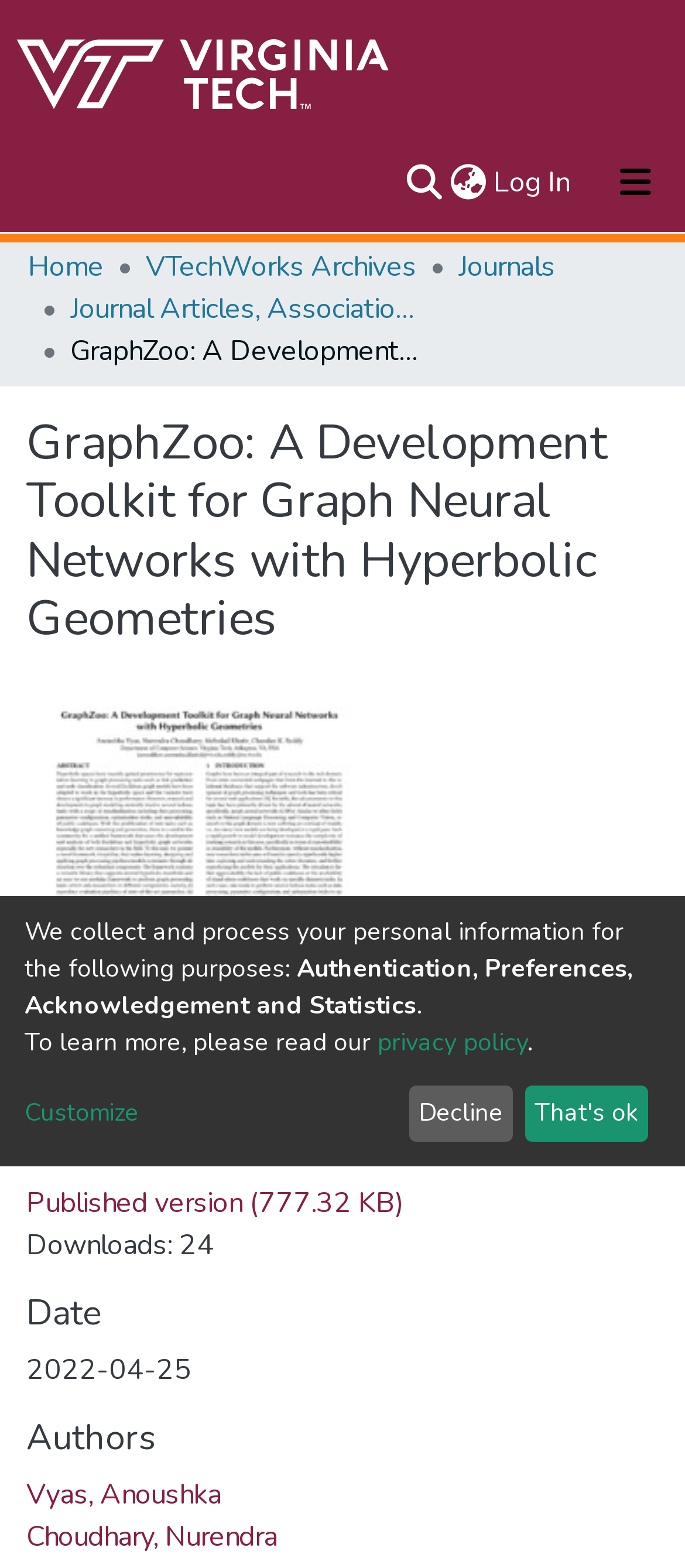Please specify the bounding box coordinates of the element that should be clicked to execute the given instruction: 'View journal article'. Ensure the coordinates are four float numbers between 0 and 1, expressed as [left, top, right, bottom].

[0.669, 0.157, 0.81, 0.184]